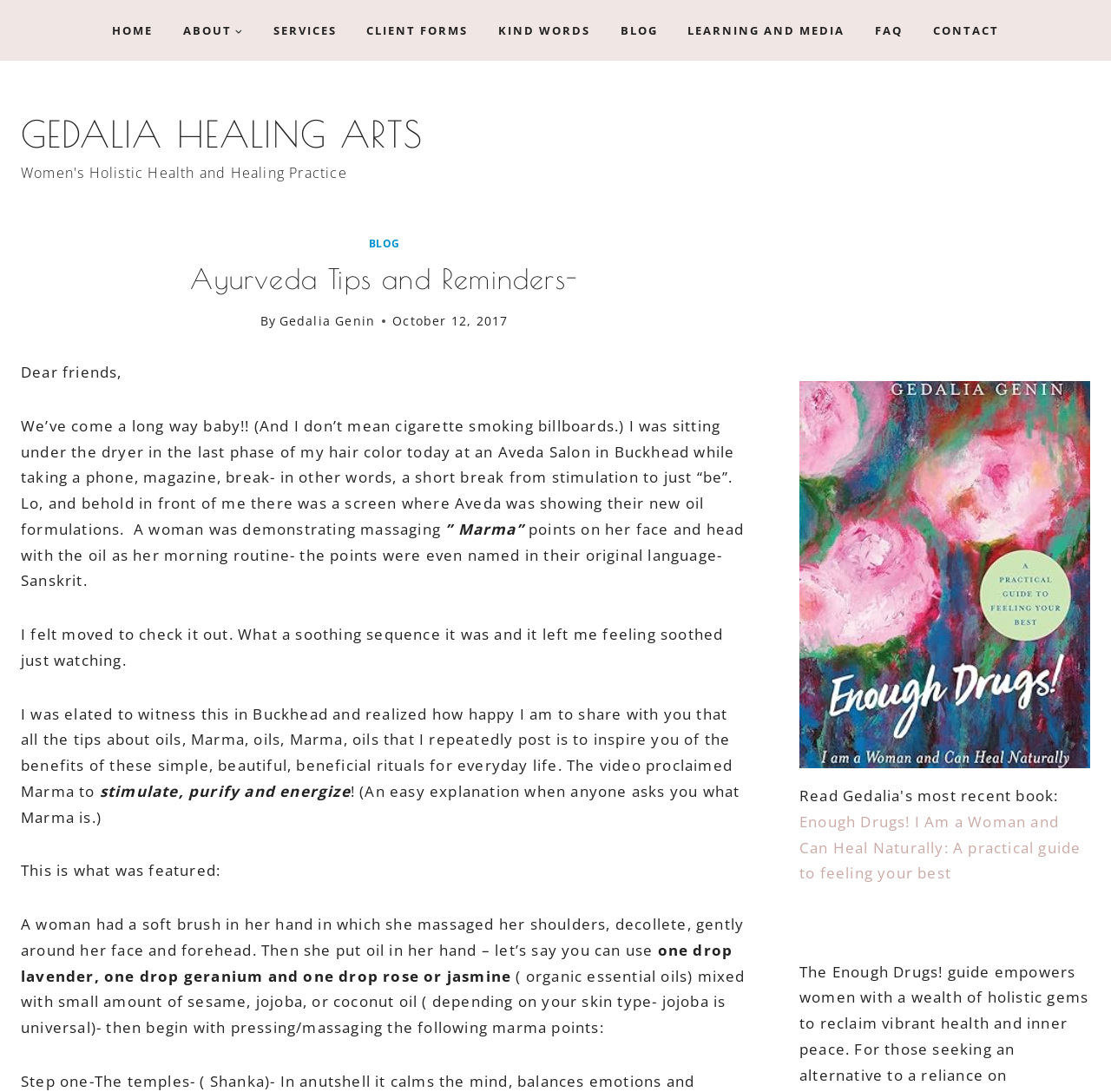What is the location of the Aveda Salon mentioned in the text?
Utilize the image to construct a detailed and well-explained answer.

The location of the Aveda Salon can be found in the text 'I was sitting under the dryer in the last phase of my hair color today at an Aveda Salon in Buckhead' which is located at the top of the webpage.